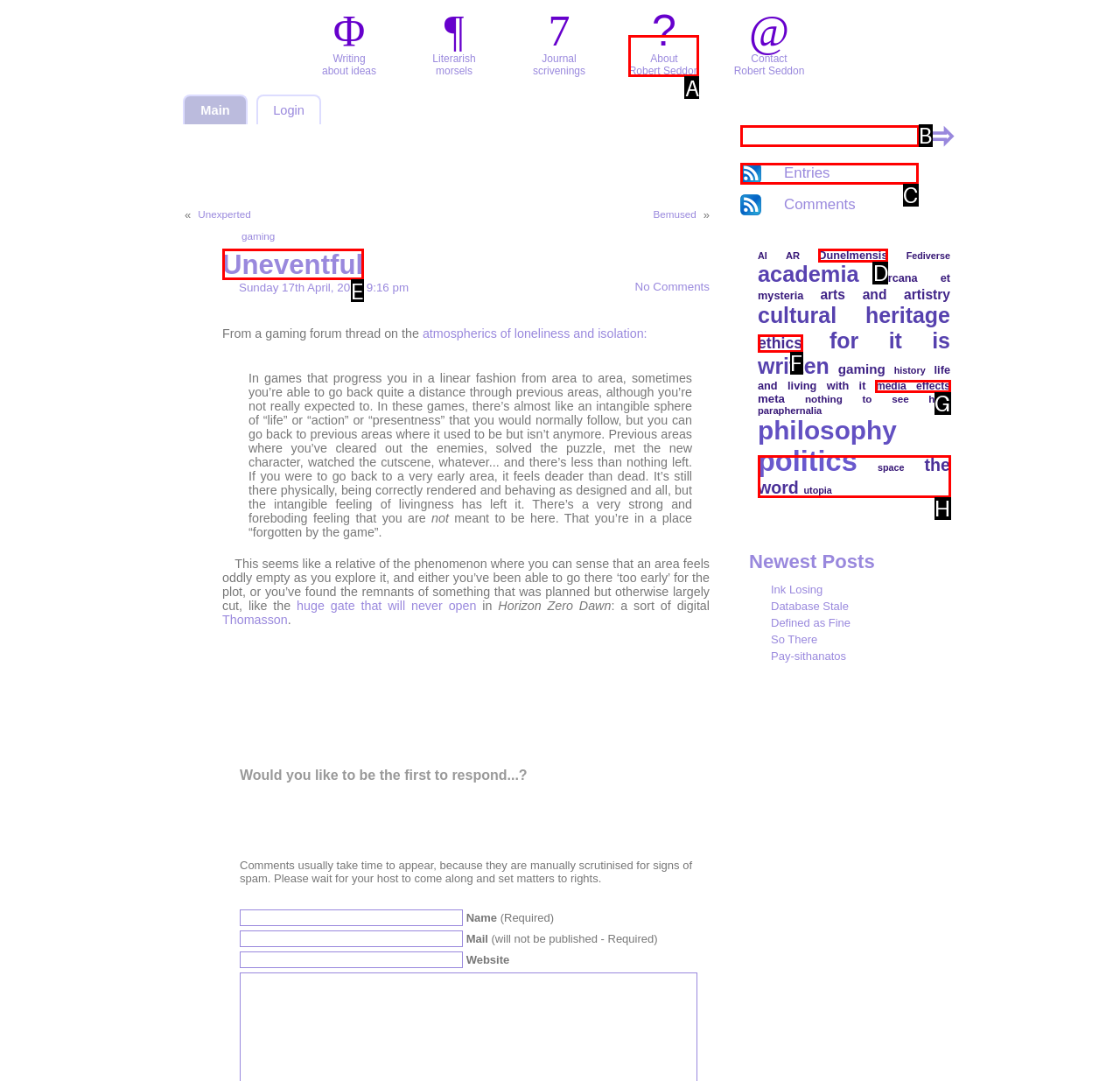Specify which UI element should be clicked to accomplish the task: Click on the 'About Robert Seddon' link. Answer with the letter of the correct choice.

A